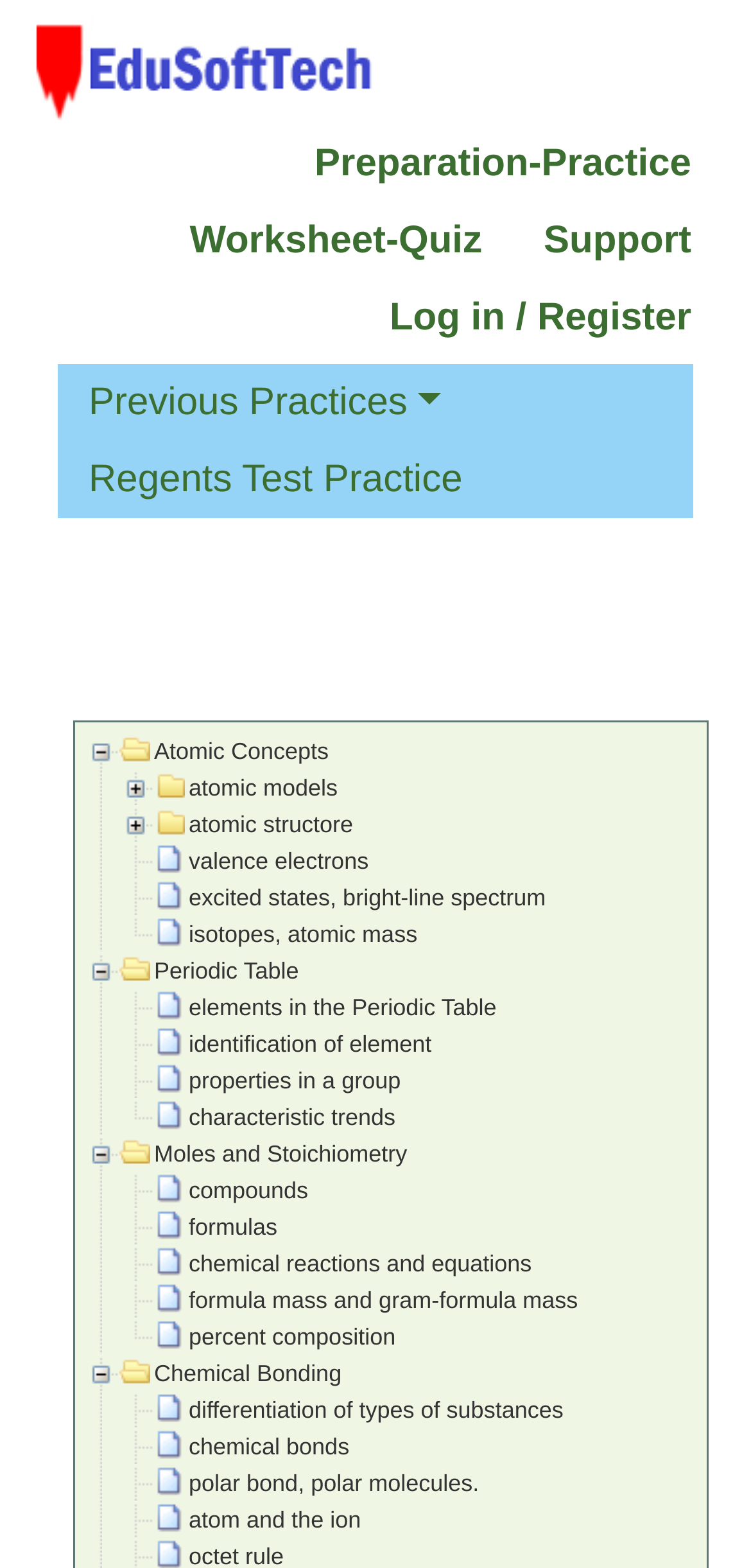Provide a one-word or short-phrase answer to the question:
How many links are there in the header section?

4